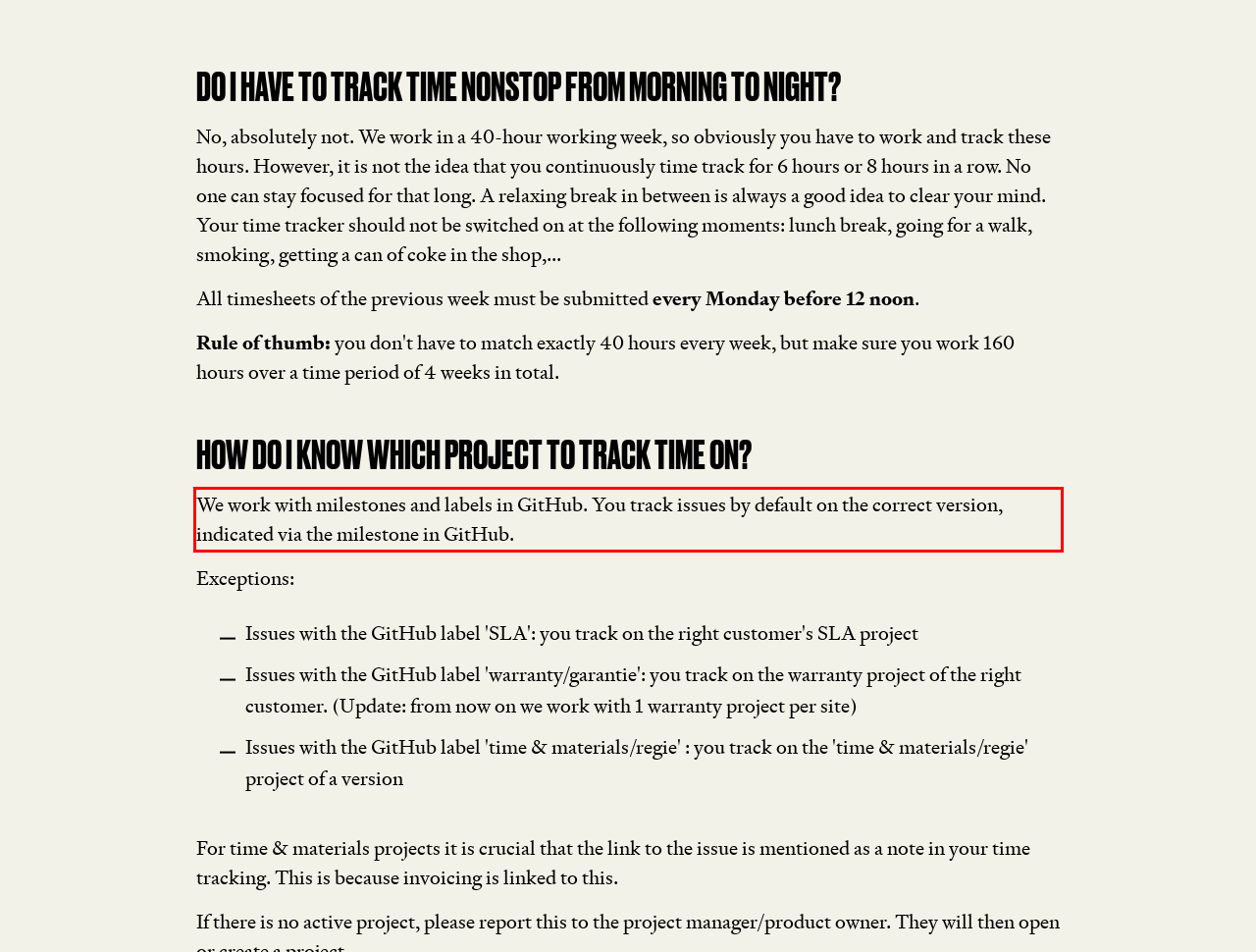You are provided with a screenshot of a webpage featuring a red rectangle bounding box. Extract the text content within this red bounding box using OCR.

We work with milestones and labels in GitHub. You track issues by default on the correct version, indicated via the milestone in GitHub.